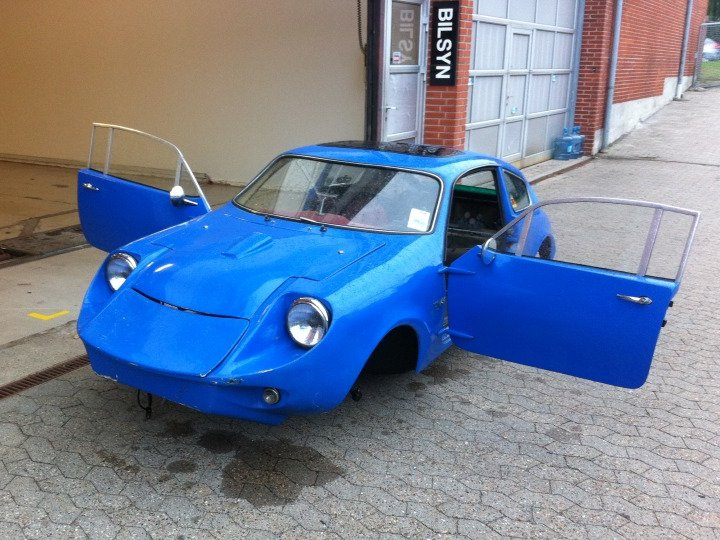Where was the car initially assembled?
Please provide a comprehensive answer based on the visual information in the image.

According to the caption, the car was constructed by a car club within a span of 48 hours at the 1991 Stoneleigh Kit Car Show, celebrating the 25th anniversary of the Mini Marcos model, indicating that the car was initially assembled at the Stoneleigh Kit Car Show.